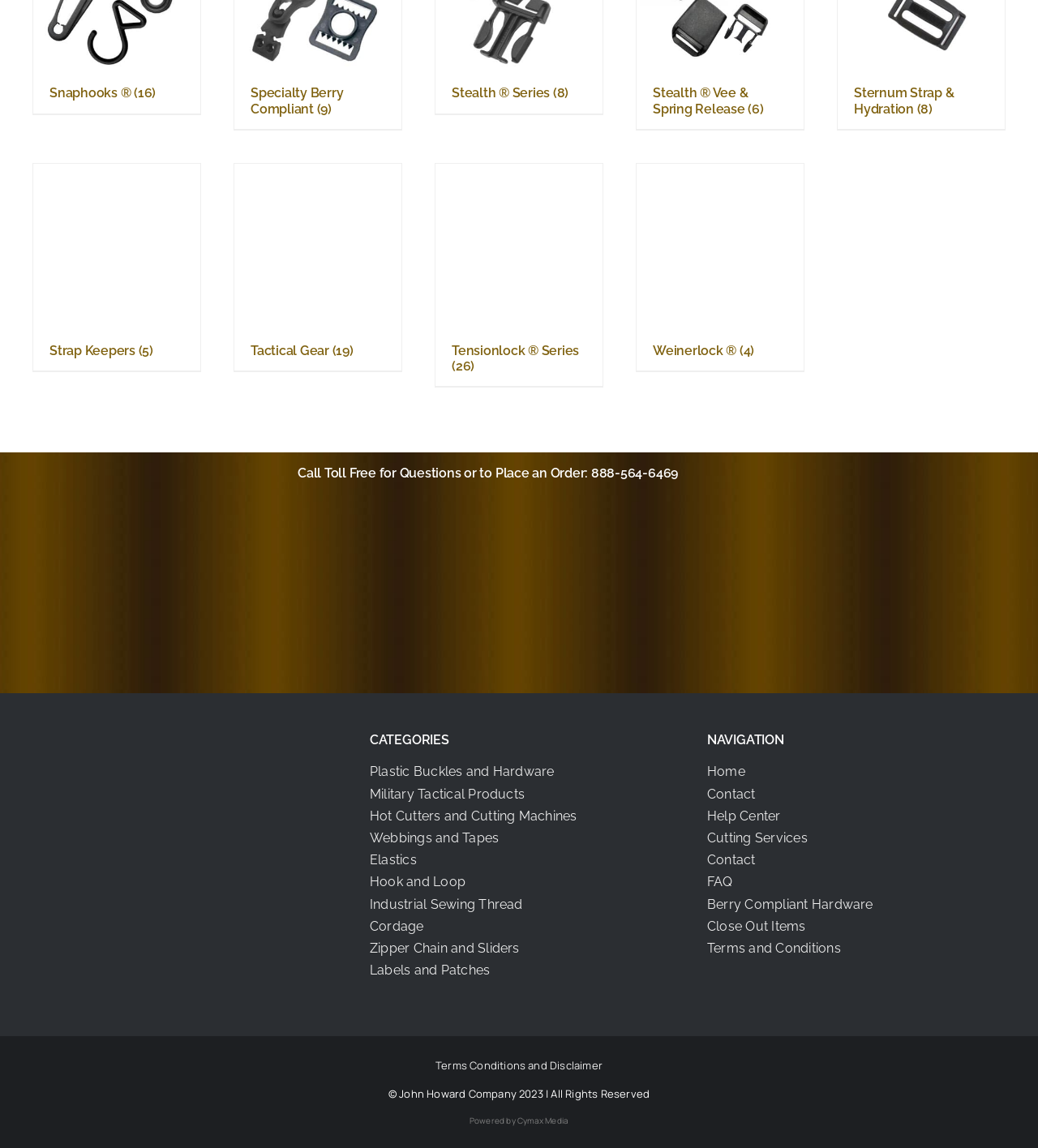Please identify the bounding box coordinates of the element that needs to be clicked to perform the following instruction: "View categories".

[0.356, 0.638, 0.644, 0.651]